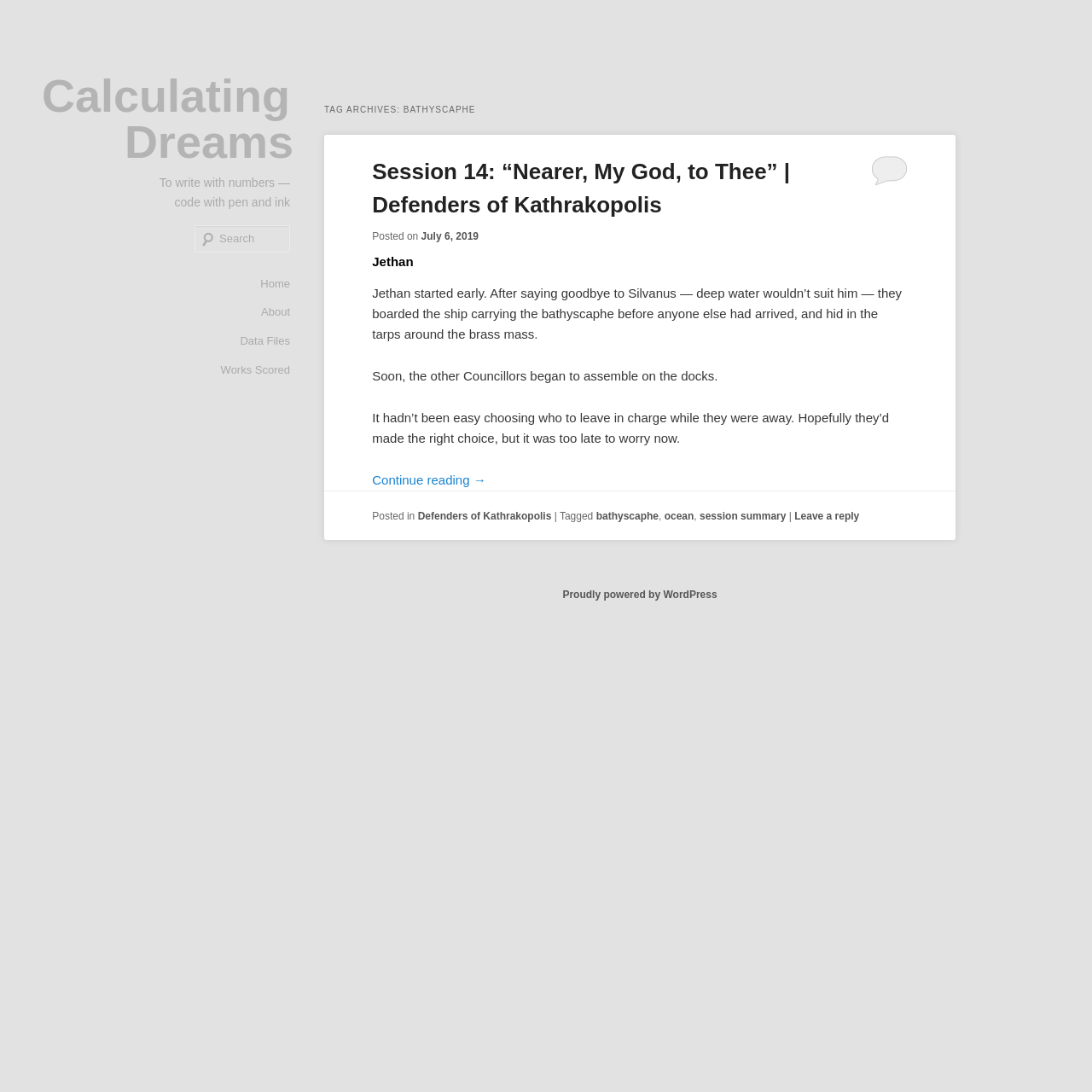Find the bounding box coordinates of the clickable element required to execute the following instruction: "Search for something". Provide the coordinates as four float numbers between 0 and 1, i.e., [left, top, right, bottom].

[0.178, 0.206, 0.266, 0.231]